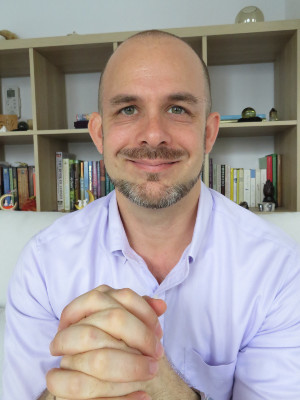What is Stephen Frost's attitude in the image?
Refer to the screenshot and answer in one word or phrase.

inviting and contemplative